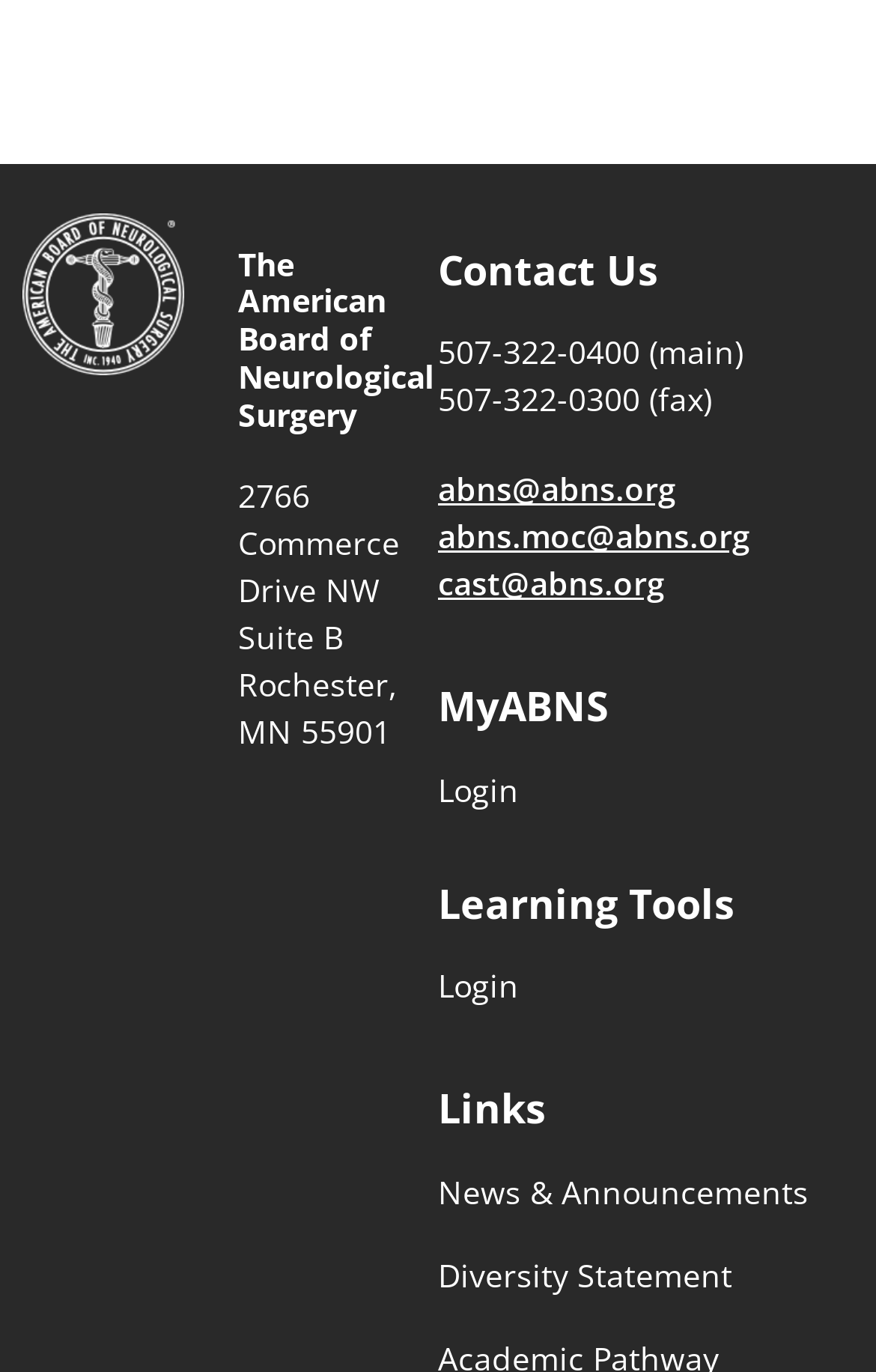Based on the element description "abns.moc@abns.org", predict the bounding box coordinates of the UI element.

[0.5, 0.375, 0.856, 0.406]